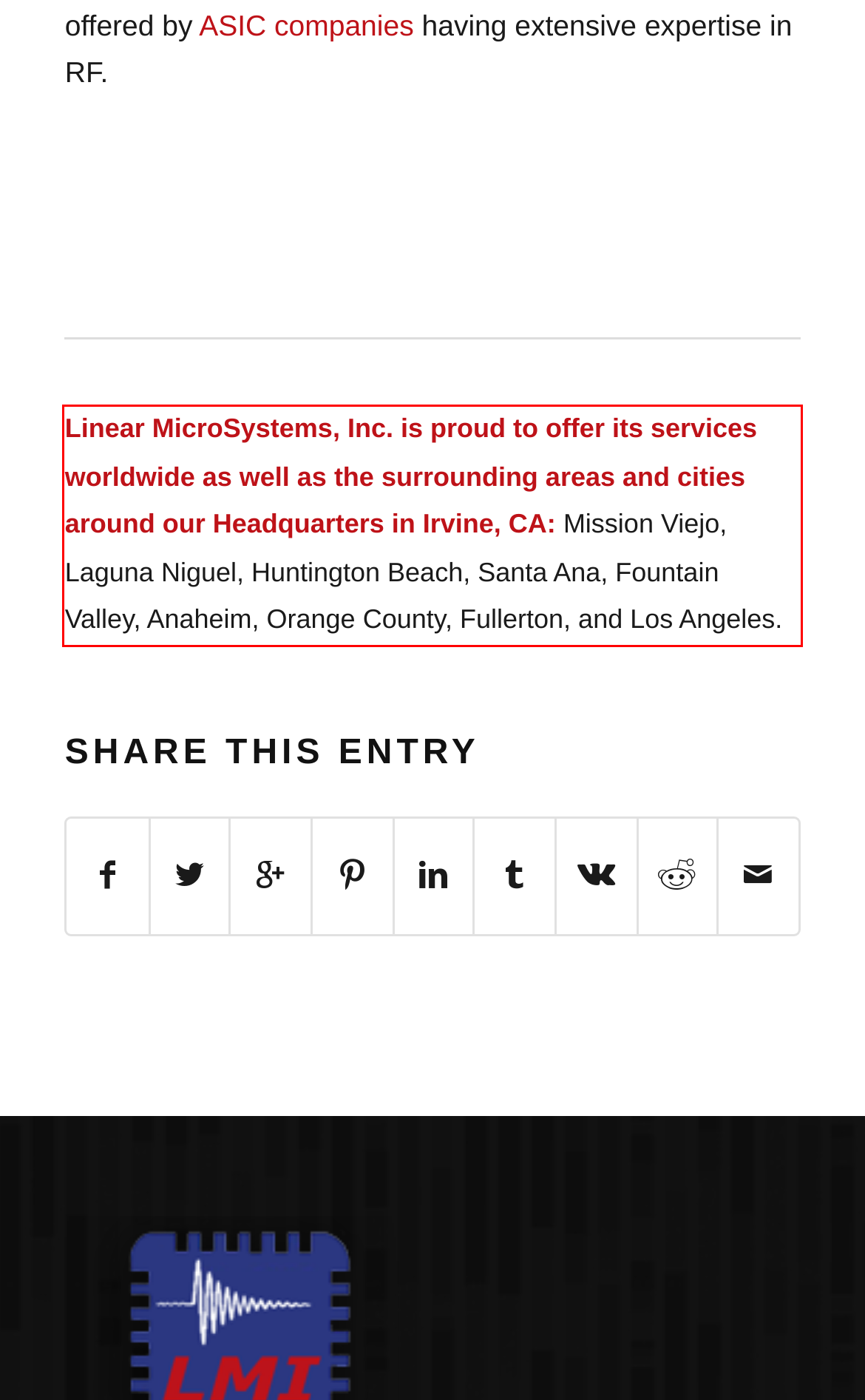Analyze the screenshot of the webpage that features a red bounding box and recognize the text content enclosed within this red bounding box.

Linear MicroSystems, Inc. is proud to offer its services worldwide as well as the surrounding areas and cities around our Headquarters in Irvine, CA: Mission Viejo, Laguna Niguel, Huntington Beach, Santa Ana, Fountain Valley, Anaheim, Orange County, Fullerton, and Los Angeles.